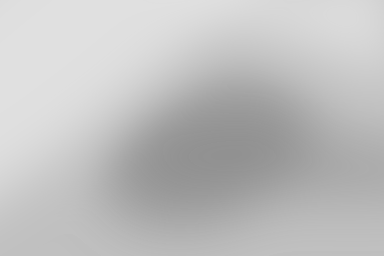Which UK carriers are mentioned in the caption?
Look at the image and respond with a one-word or short-phrase answer.

O2 & Vodafone UK